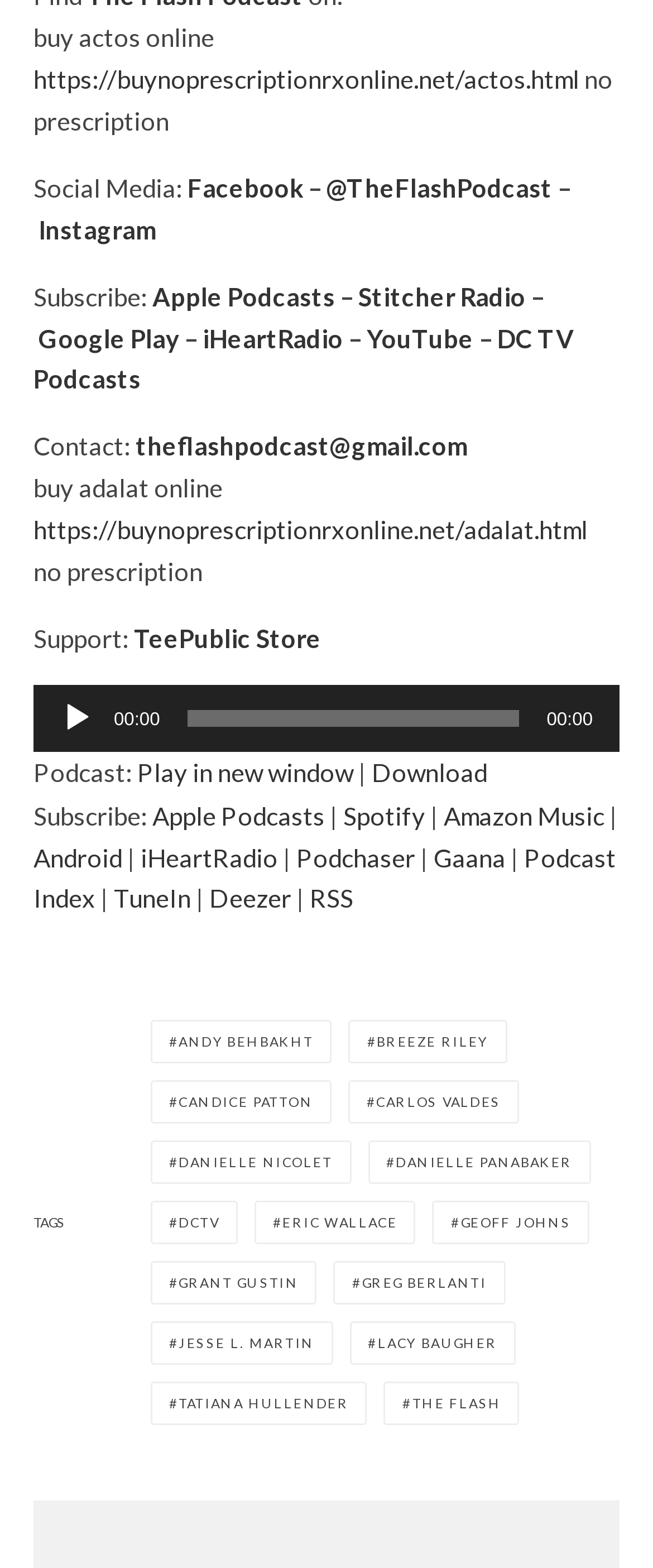Determine the bounding box coordinates of the clickable element to achieve the following action: 'Play the audio'. Provide the coordinates as four float values between 0 and 1, formatted as [left, top, right, bottom].

[0.092, 0.447, 0.144, 0.469]